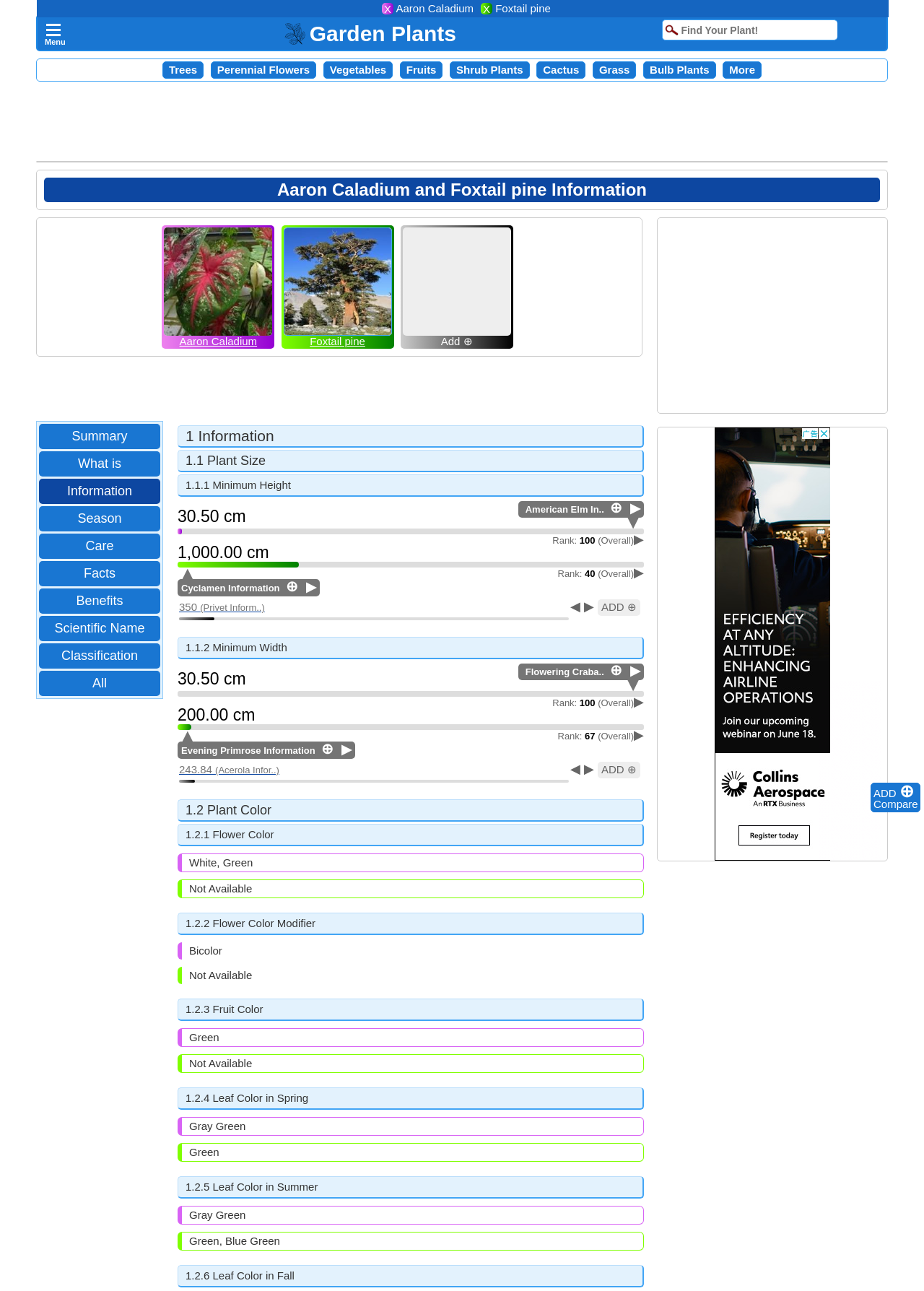Locate the coordinates of the bounding box for the clickable region that fulfills this instruction: "Click the 'ADD' button".

[0.945, 0.61, 0.973, 0.619]